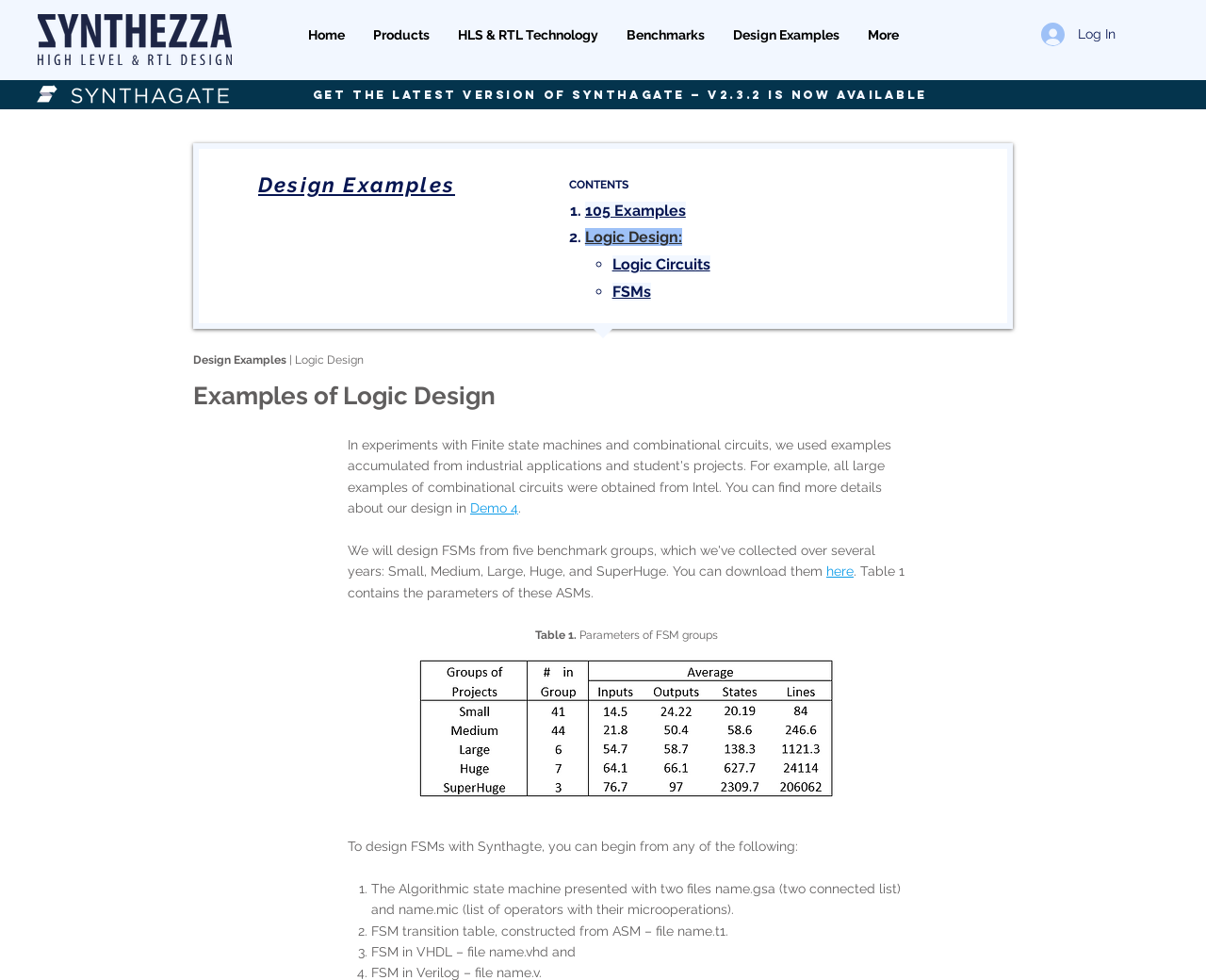Please identify the bounding box coordinates of the element's region that I should click in order to complete the following instruction: "Log in to the website". The bounding box coordinates consist of four float numbers between 0 and 1, i.e., [left, top, right, bottom].

[0.852, 0.017, 0.936, 0.053]